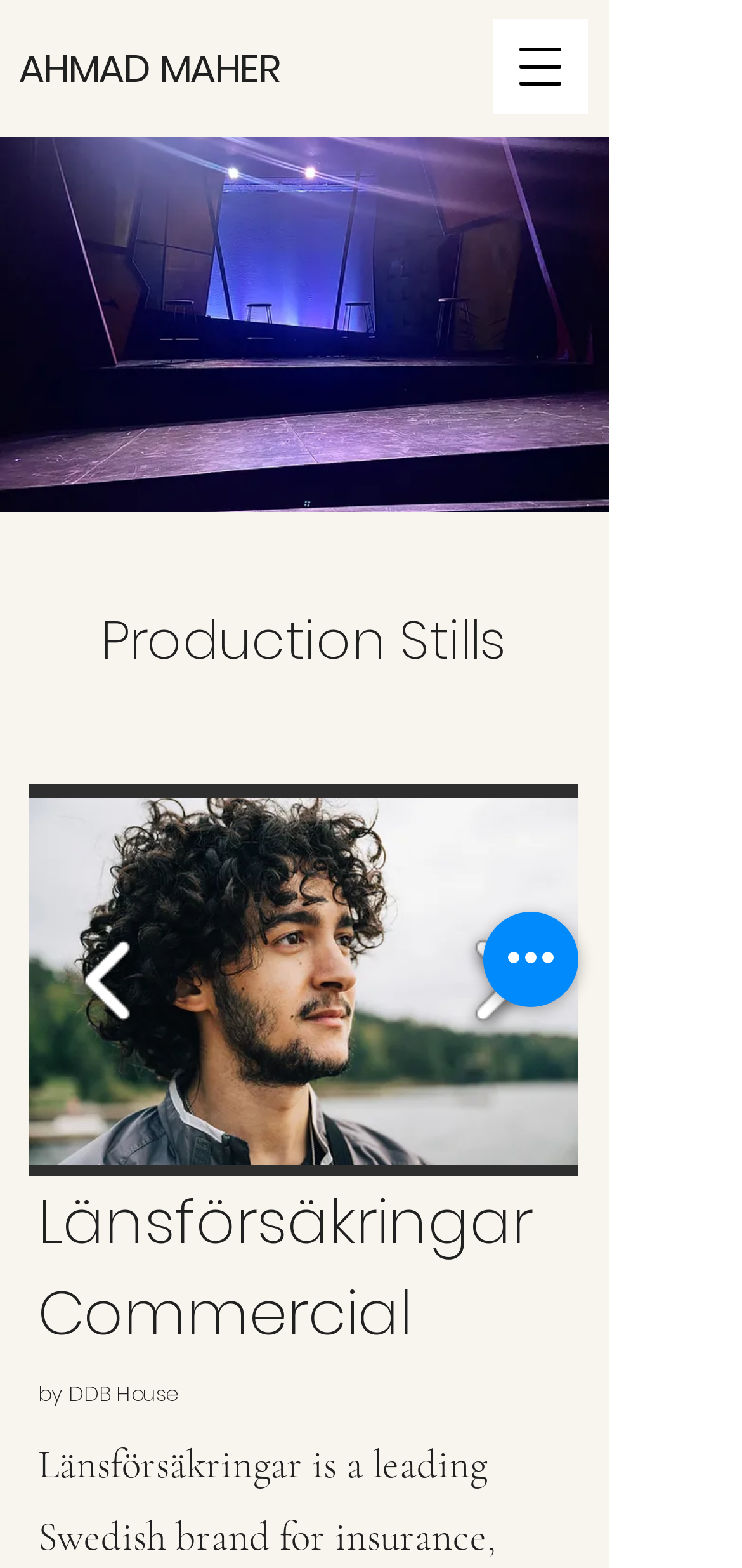What is the name of the person?
Analyze the image and provide a thorough answer to the question.

The name 'Ahmad Maher' is obtained from the link element with the text 'AHMAD MAHER' at the top of the webpage, which suggests that the webpage is about this person's work.